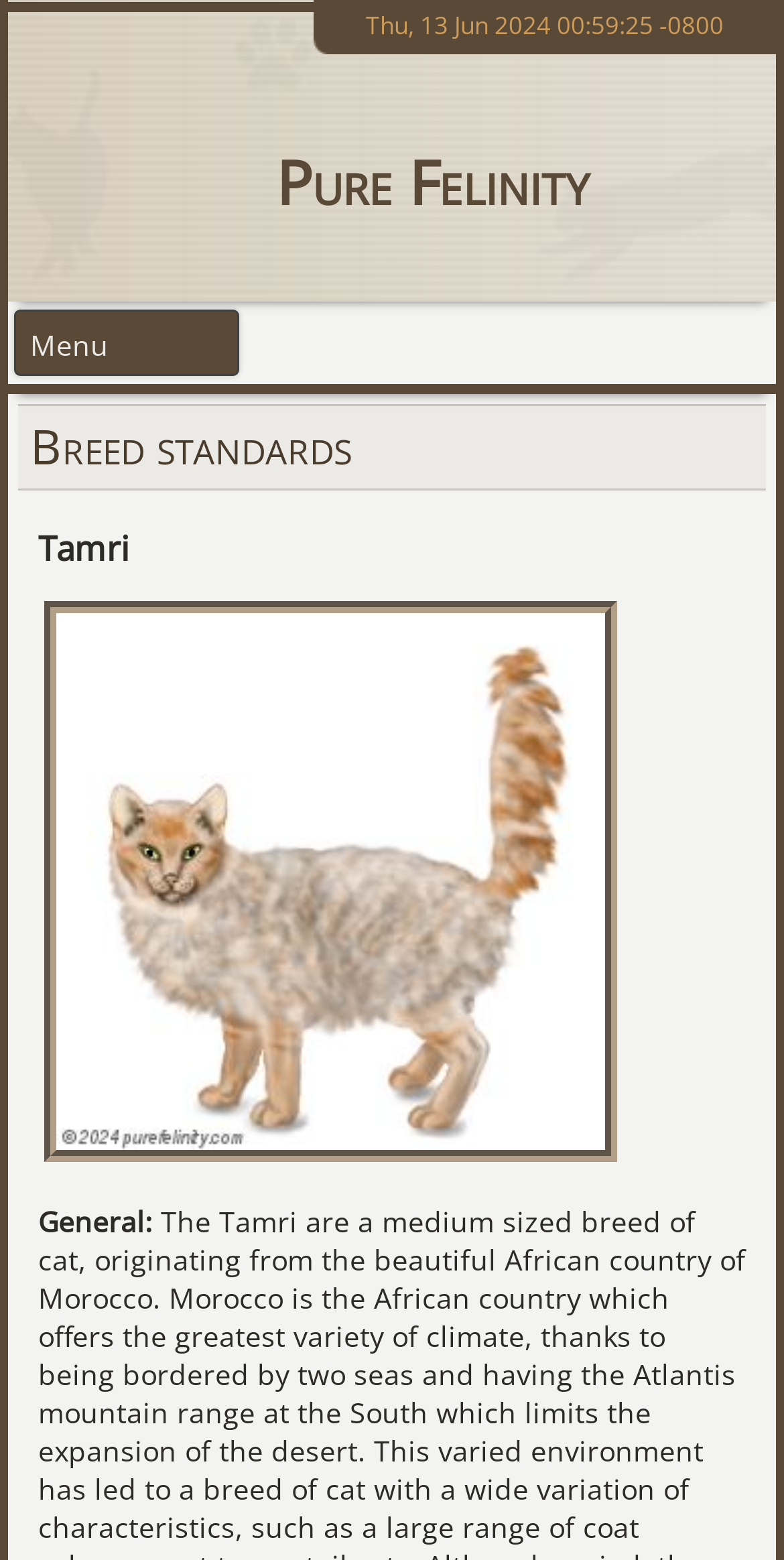Locate the bounding box coordinates of the UI element described by: "Pure Felinity". Provide the coordinates as four float numbers between 0 and 1, formatted as [left, top, right, bottom].

[0.352, 0.09, 0.752, 0.143]